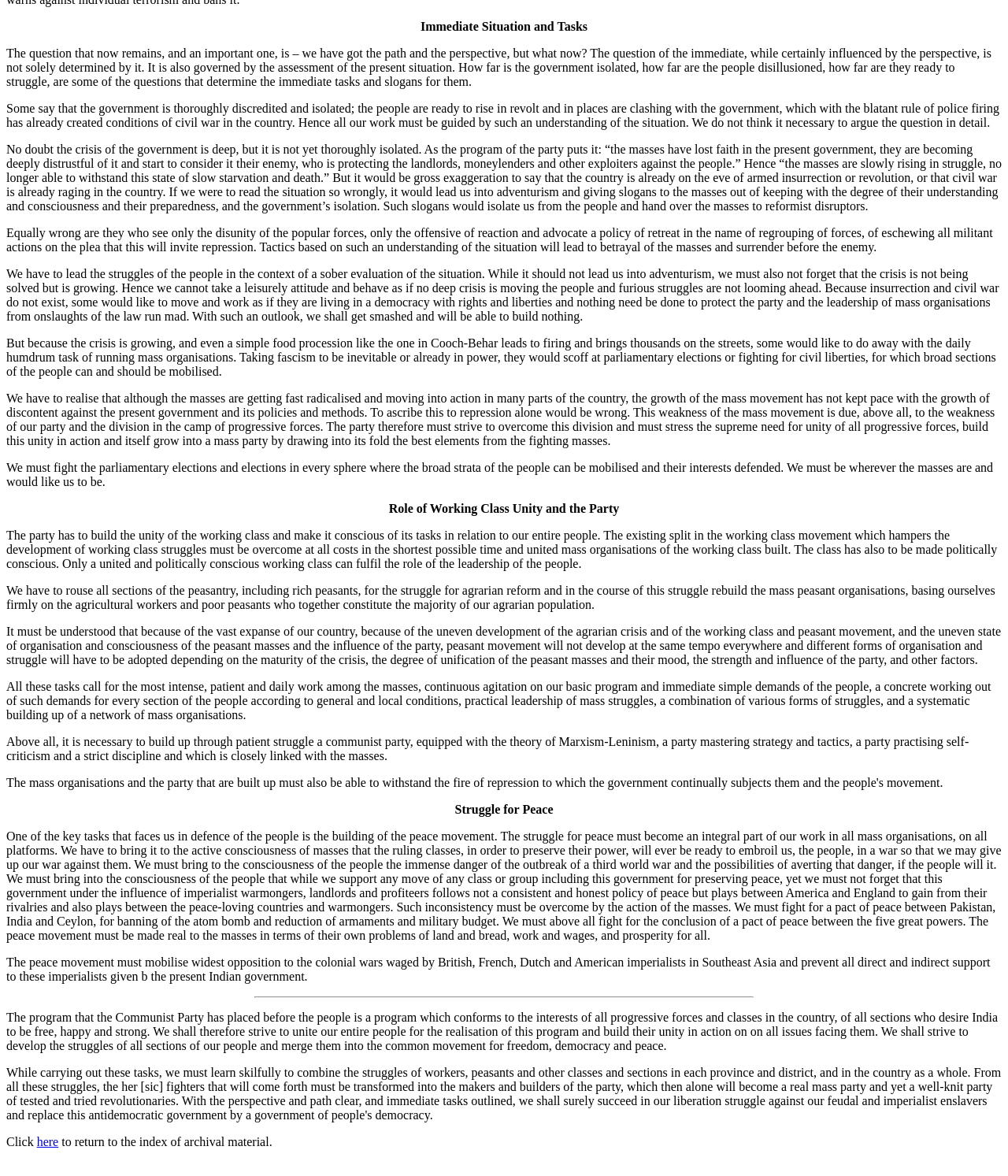What is the main topic of the text? Look at the image and give a one-word or short phrase answer.

Immediate Situation and Tasks